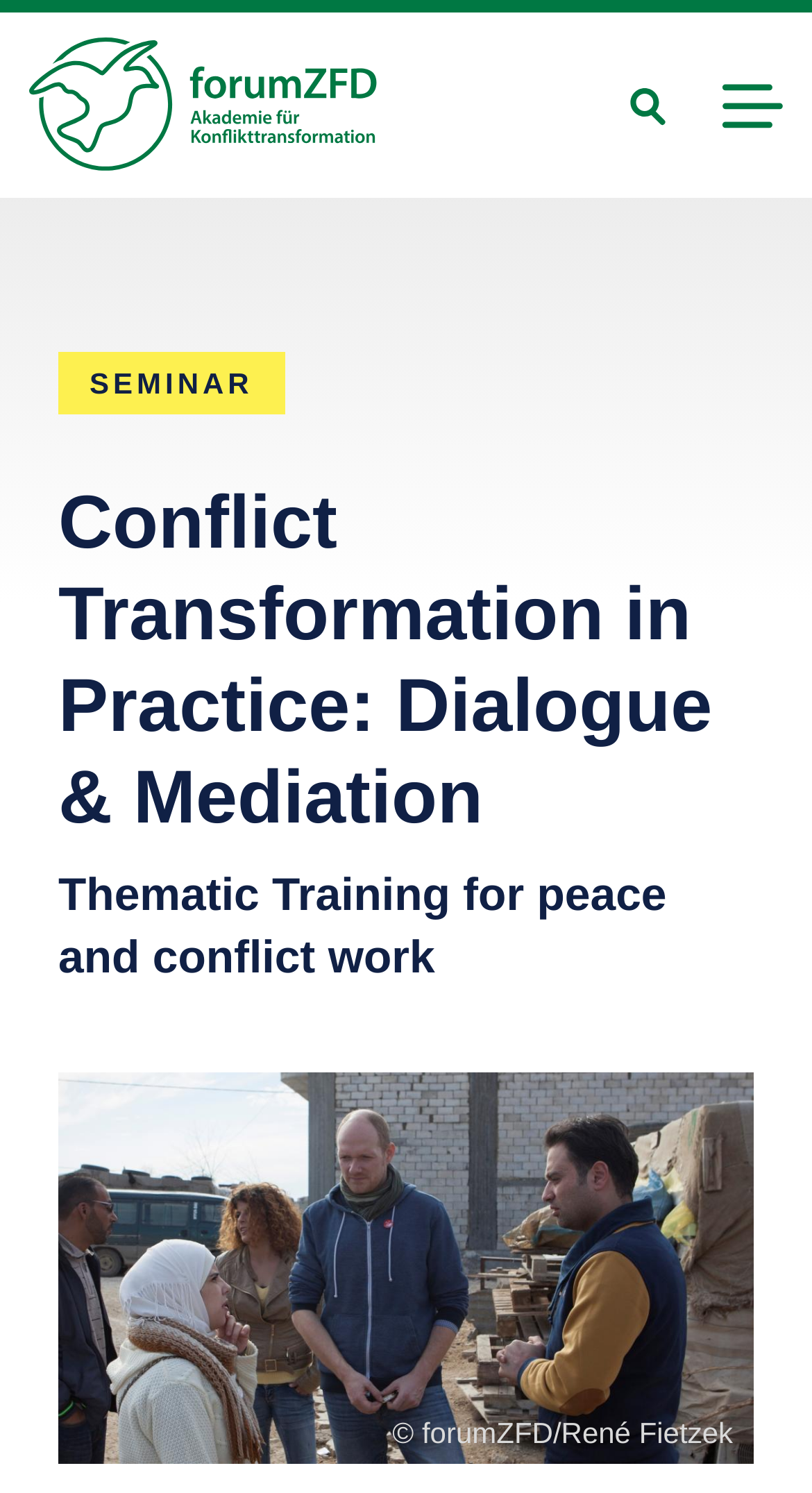What is the topic of the seminar?
Please provide a full and detailed response to the question.

I found the answer by looking at the heading element with the text 'Conflict Transformation in Practice: Dialogue & Mediation' on the webpage, which suggests that the seminar is about conflict transformation.